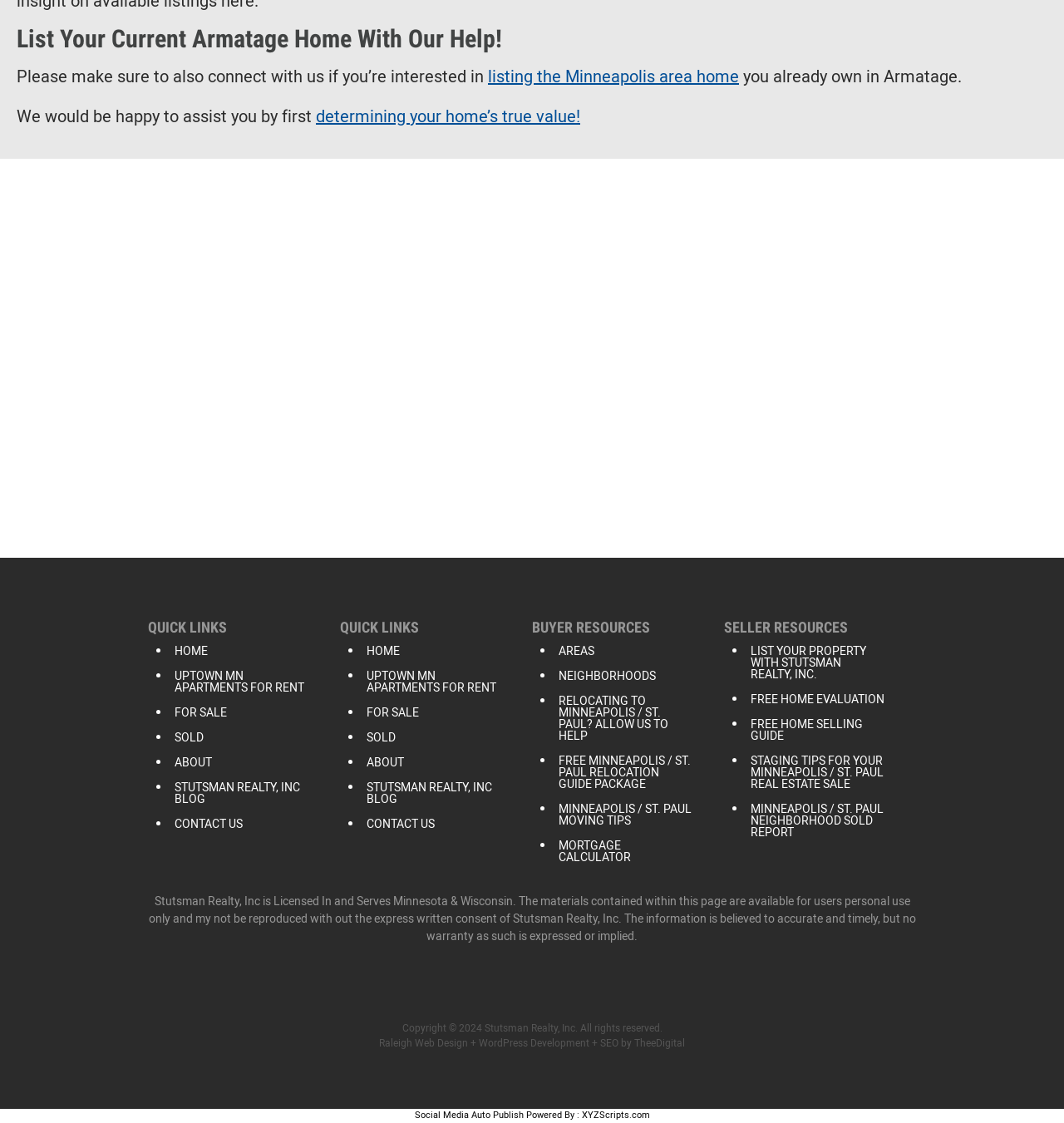Please specify the bounding box coordinates in the format (top-left x, top-left y, bottom-right x, bottom-right y), with all values as floating point numbers between 0 and 1. Identify the bounding box of the UI element described by: Stutsman Realty, Inc Blog

[0.164, 0.695, 0.289, 0.717]